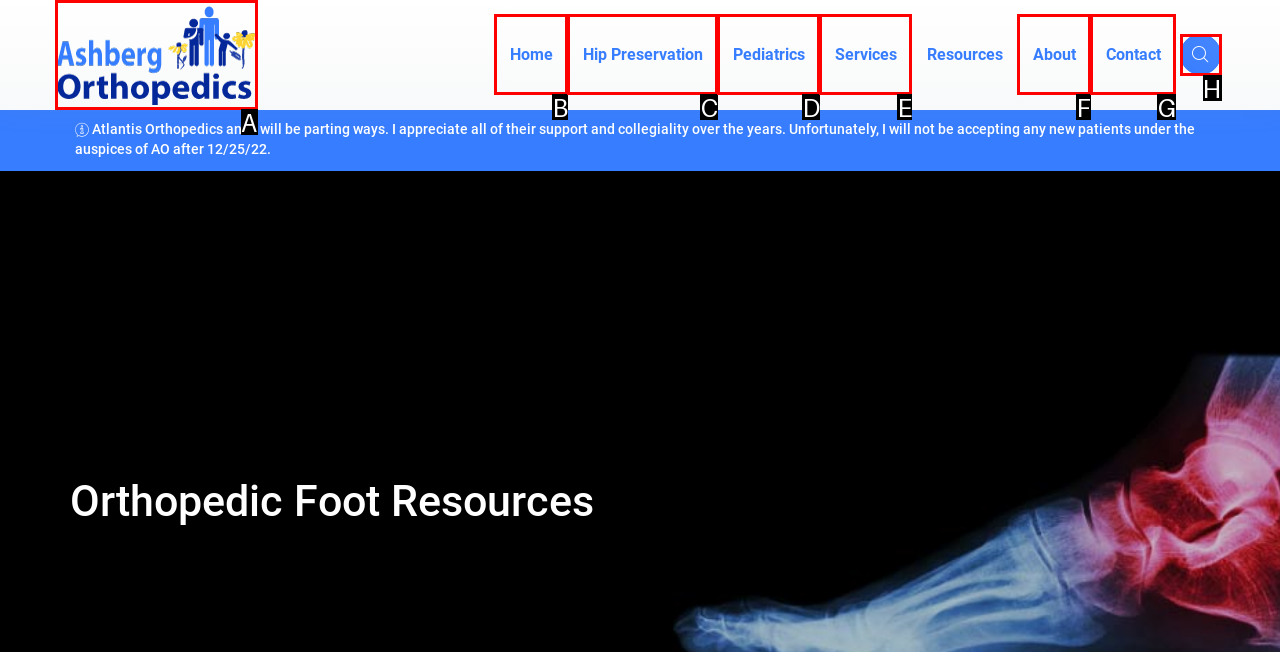Select the correct option from the given choices to perform this task: Search the website. Provide the letter of that option.

H